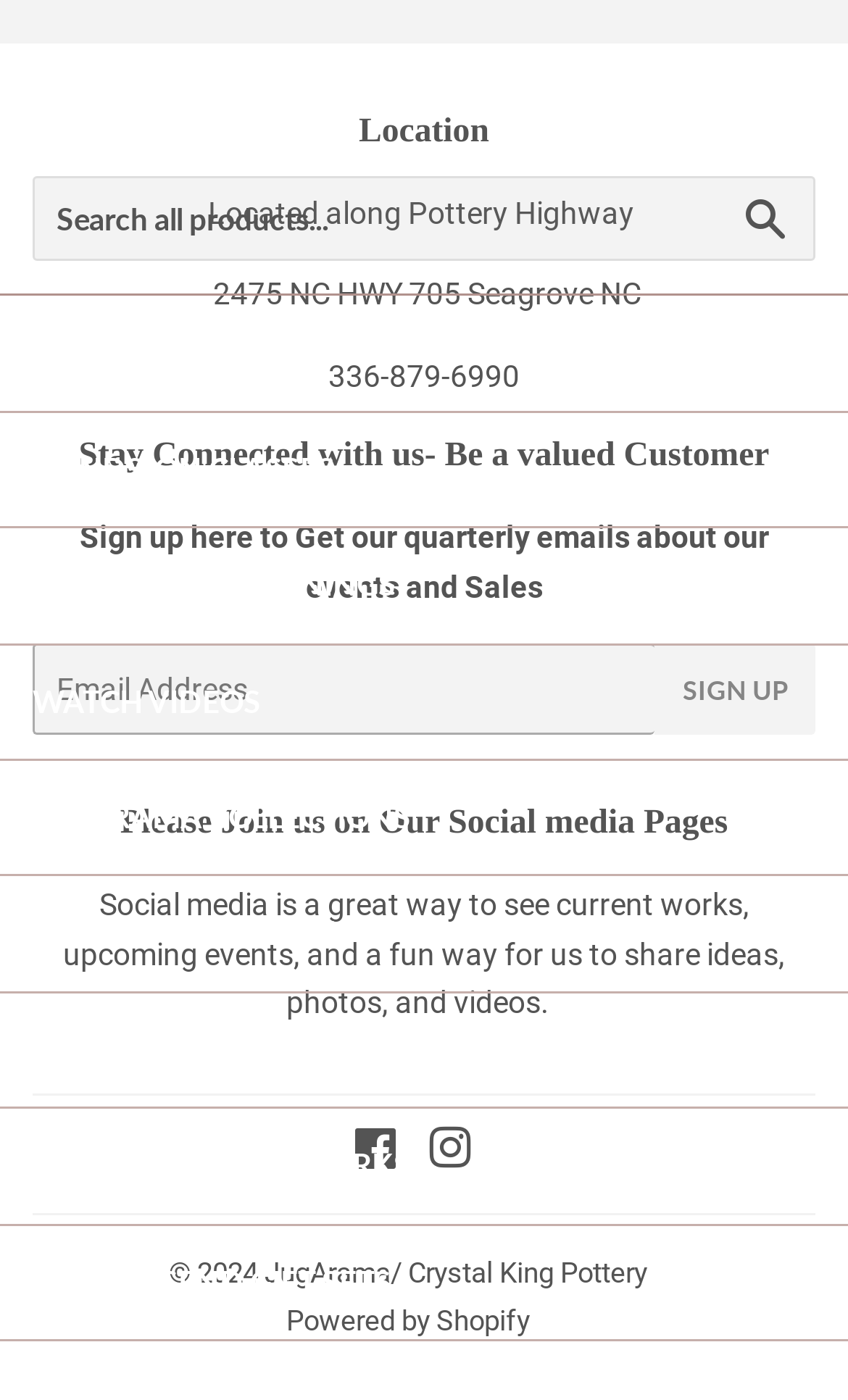What is the purpose of the 'SIGN UP' button?
Refer to the image and provide a concise answer in one word or phrase.

To get quarterly emails